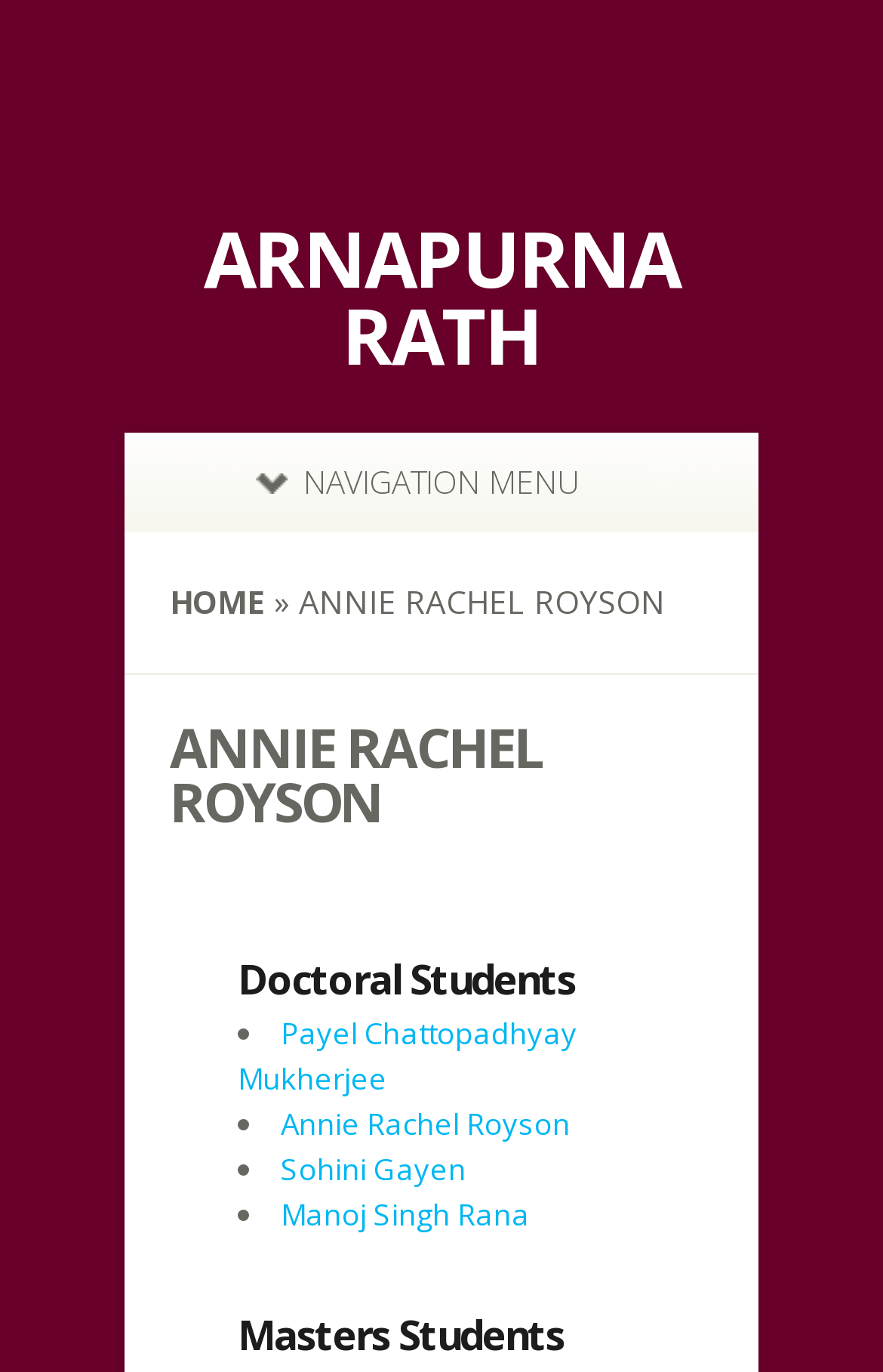What is the name of the second master's student?
Refer to the image and provide a thorough answer to the question.

The webpage only lists the headings 'Doctoral Students' and 'Masters Students', but does not provide the list of master's students, so I cannot determine the name of the second master's student.